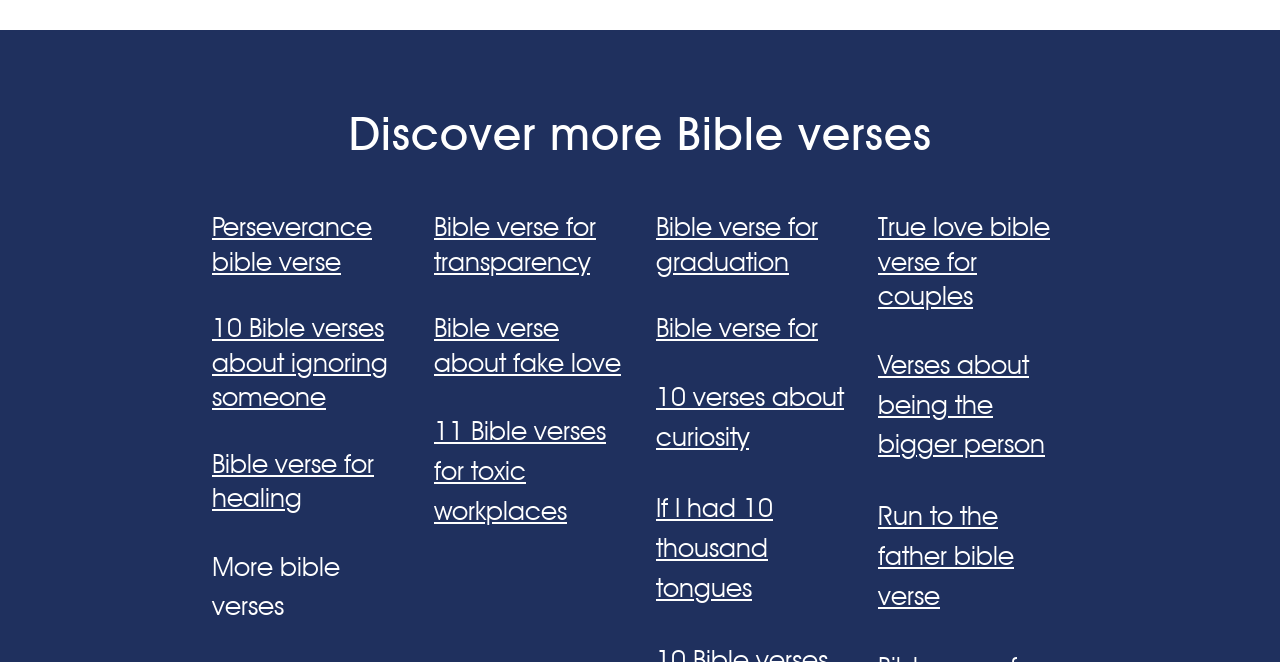Could you provide the bounding box coordinates for the portion of the screen to click to complete this instruction: "Discover Bible verses for healing"?

[0.166, 0.675, 0.292, 0.775]